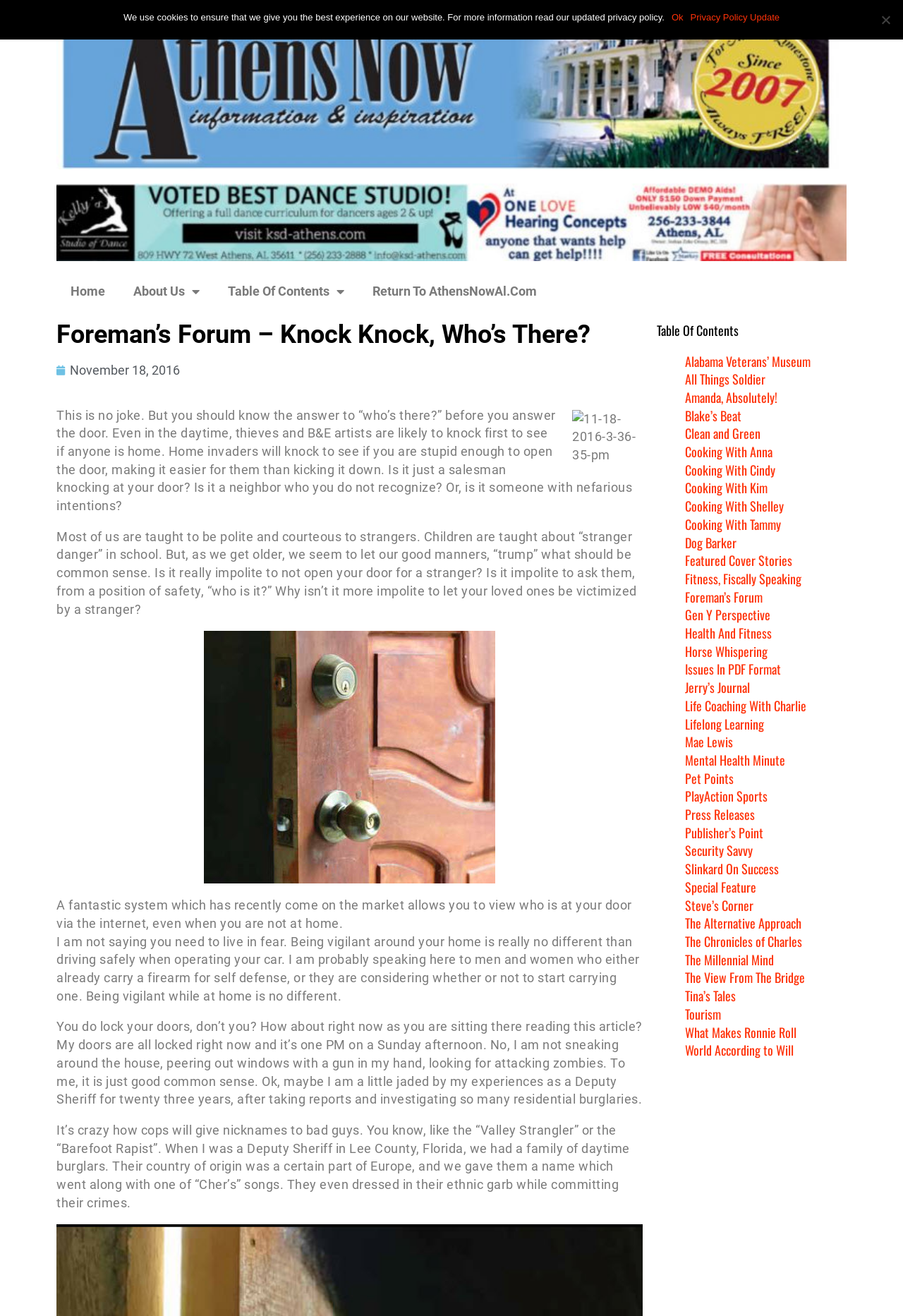What is the purpose of the system mentioned in the article?
Using the image as a reference, give an elaborate response to the question.

The article mentions a system that allows homeowners to view who is at their door via the internet, even when they are not at home, which can help them to be more vigilant and secure.